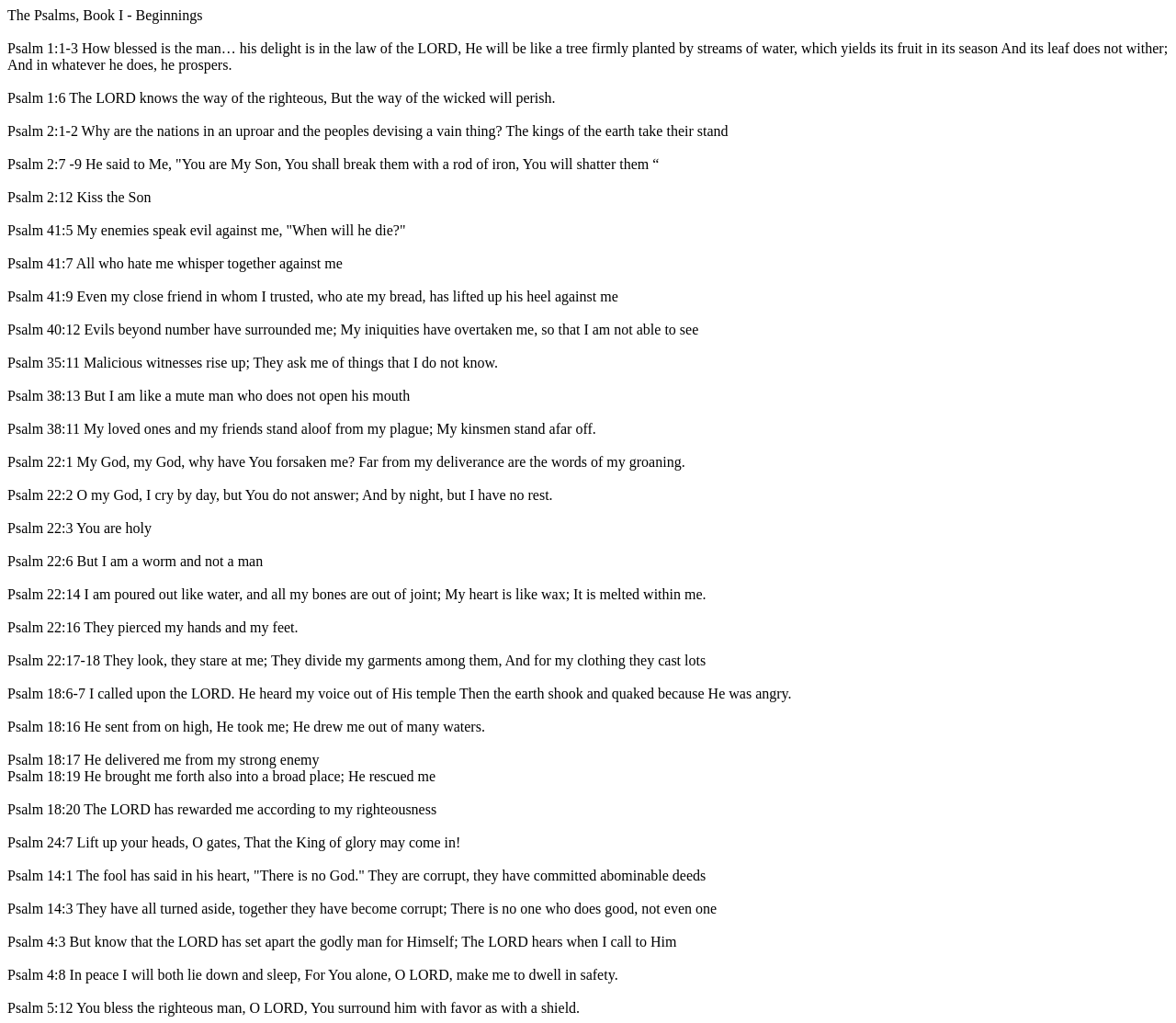Offer a detailed account of what is visible on the webpage.

The webpage is a collection of Psalms from the Bible, specifically from Book I. At the top, there is a title "The Psalms, Book I - Beginnings". Below the title, there are 25 Psalms, each with its corresponding verse numbers and text. The Psalms are arranged in a vertical list, with each Psalm separated from the others by a small gap.

The Psalms are written in a clear and readable font, with no images or other elements on the page. The text is densely packed, with each Psalm taking up a significant amount of vertical space. The Psalms are numbered sequentially, starting from Psalm 1 and going up to Psalm 5.

The content of the Psalms varies, with some speaking of God's blessings and protection, while others lament the wickedness of humanity. Some Psalms express trust in God's deliverance, while others cry out to God in times of distress. Overall, the webpage presents a comprehensive collection of Psalms from Book I, providing a rich source of spiritual guidance and inspiration.